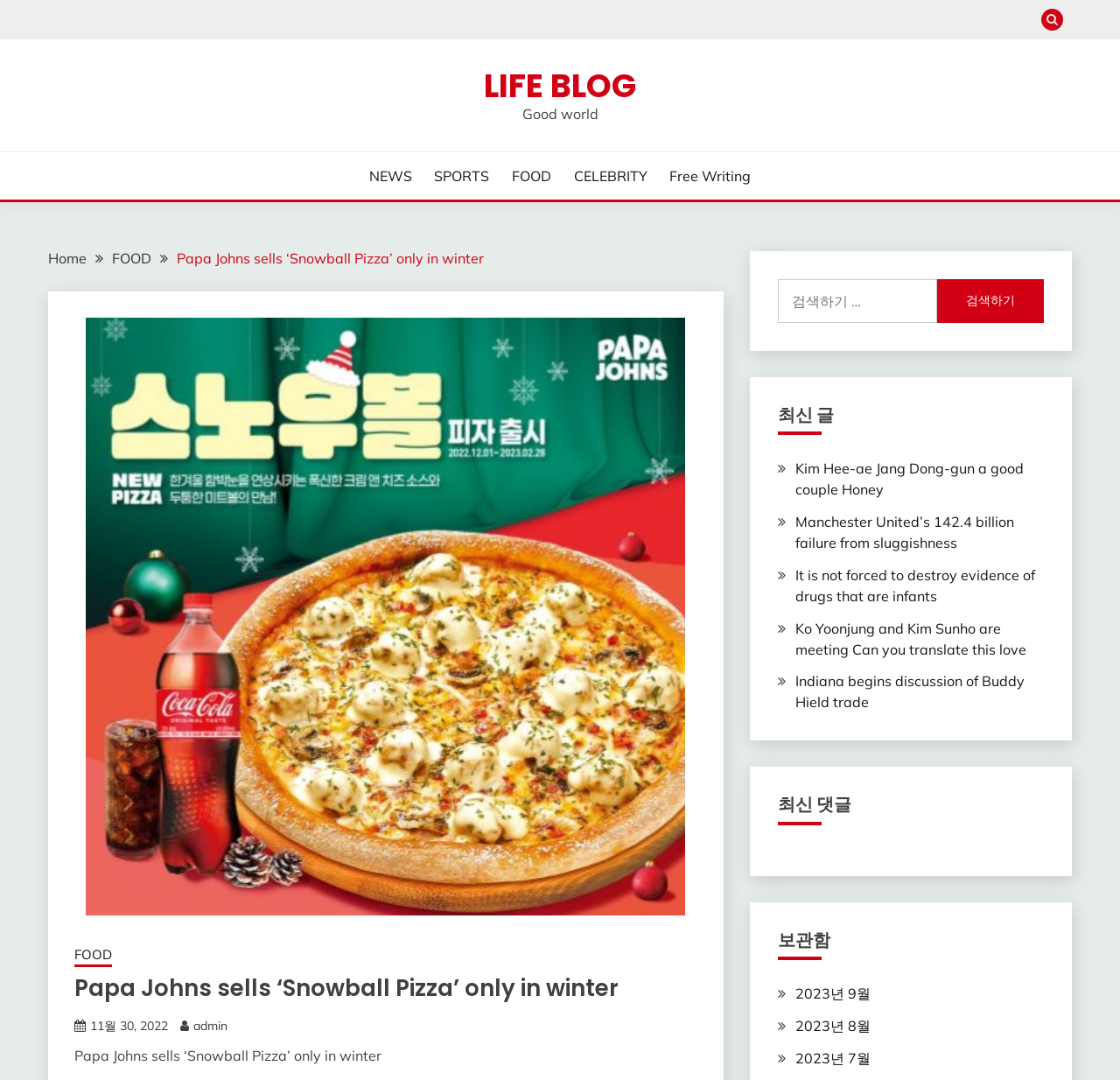Pinpoint the bounding box coordinates of the clickable element needed to complete the instruction: "Check the latest comments". The coordinates should be provided as four float numbers between 0 and 1: [left, top, right, bottom].

[0.694, 0.736, 0.932, 0.764]